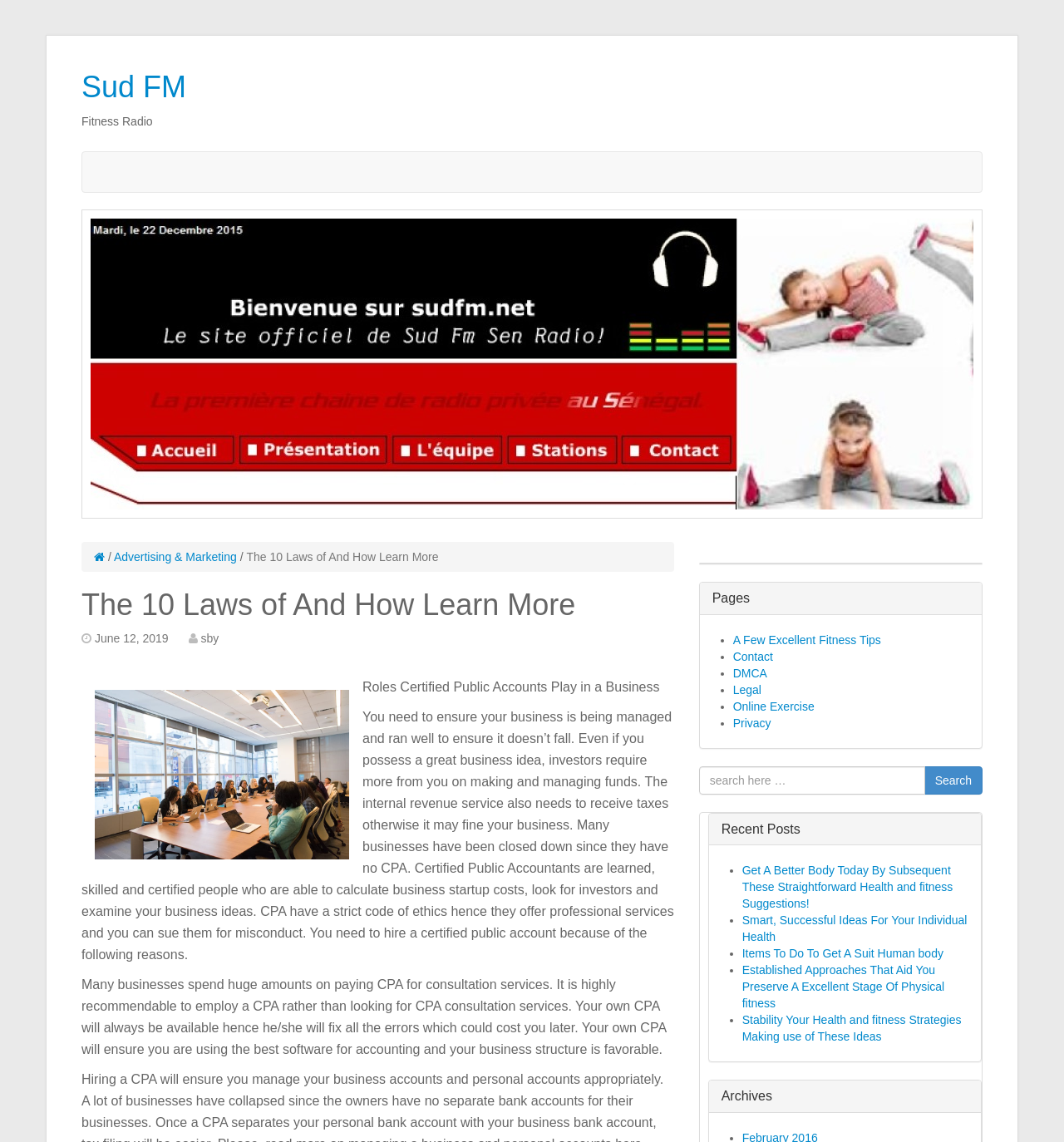Identify the bounding box coordinates for the UI element mentioned here: "A Few Excellent Fitness Tips". Provide the coordinates as four float values between 0 and 1, i.e., [left, top, right, bottom].

[0.689, 0.554, 0.828, 0.566]